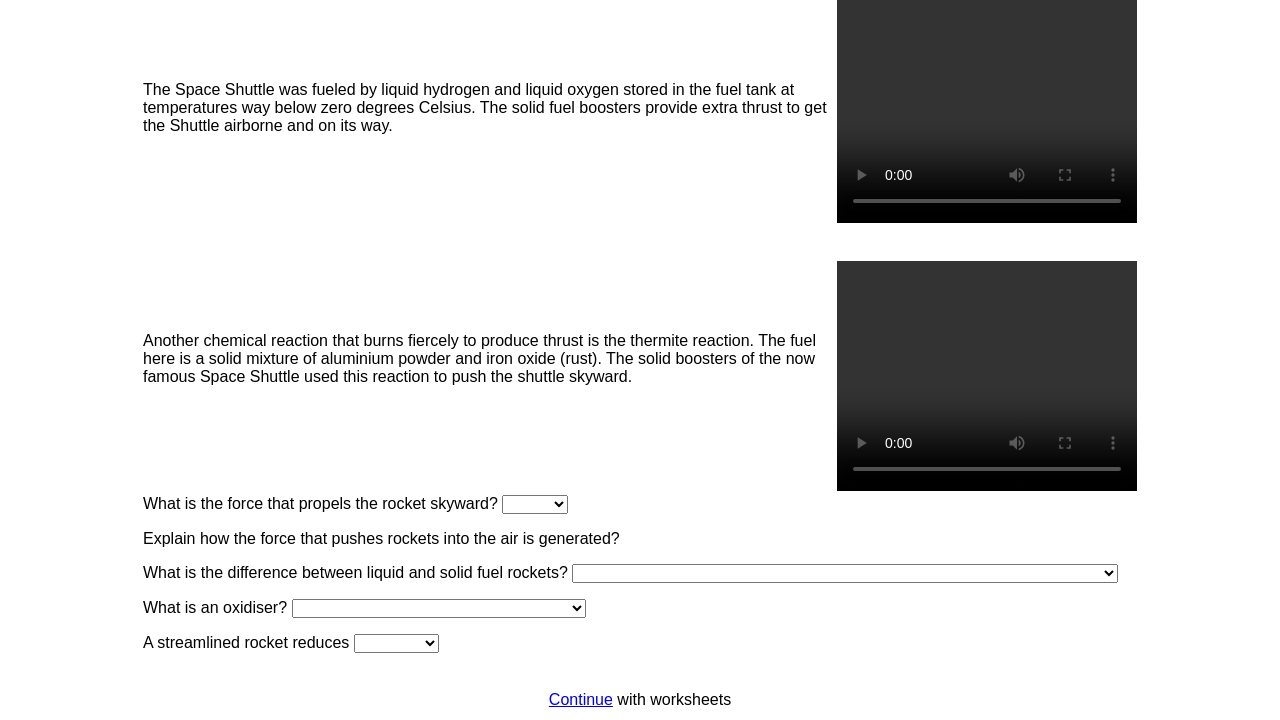Please provide a brief answer to the following inquiry using a single word or phrase:
What is the topic of the text in the first table cell?

Chemical reaction